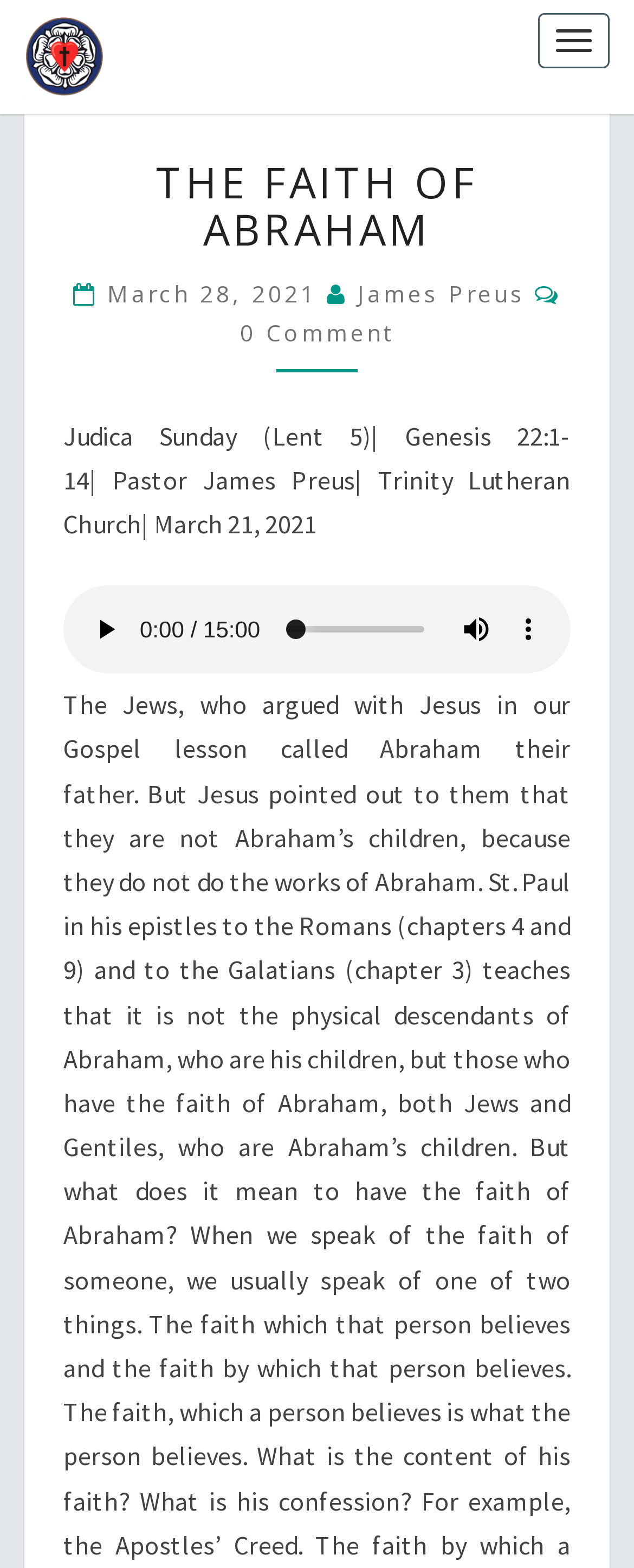Give the bounding box coordinates for the element described as: "0 Comment".

[0.378, 0.202, 0.622, 0.222]